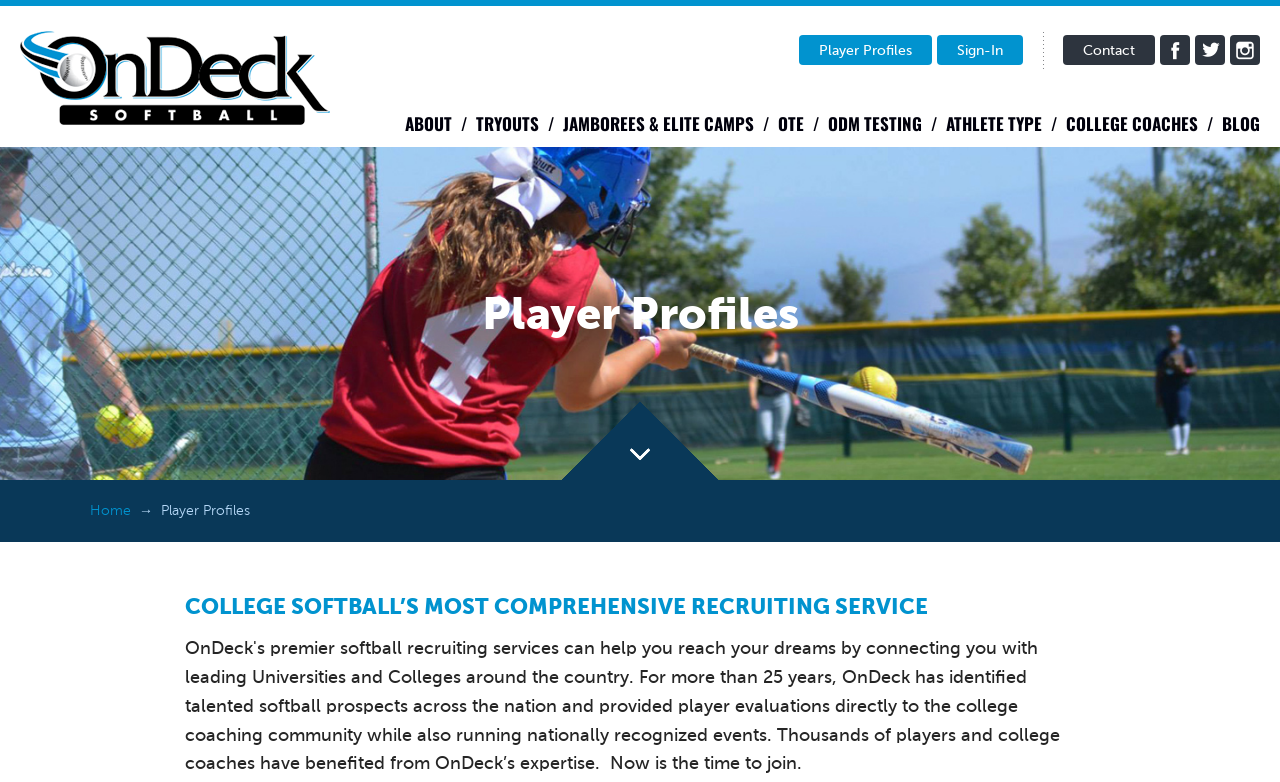Please respond to the question using a single word or phrase:
What is the title of the image present on the webpage?

Player Profiles